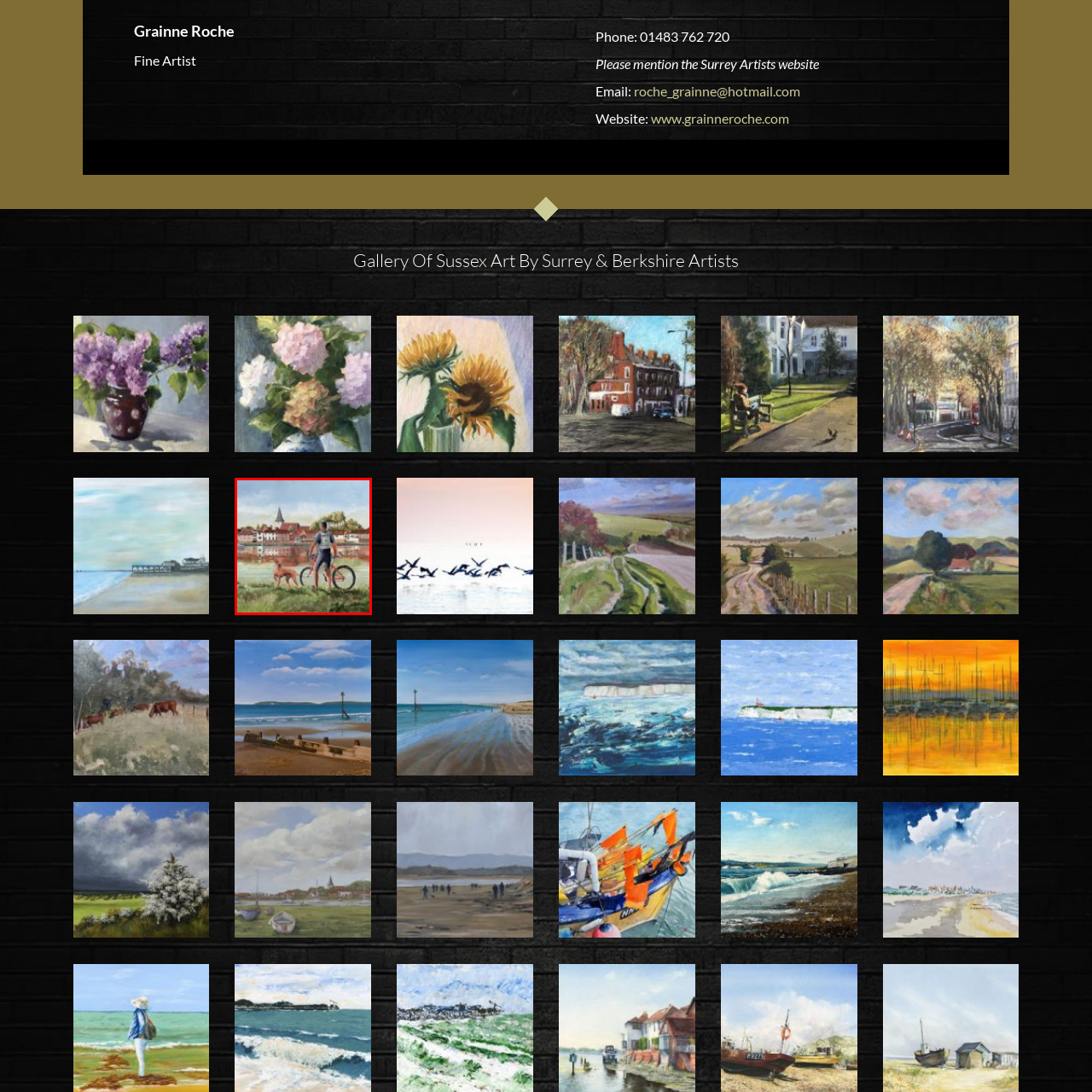What is the dog doing in the image?
Analyze the image segment within the red bounding box and respond to the question using a single word or brief phrase.

Exploring the grassy bank